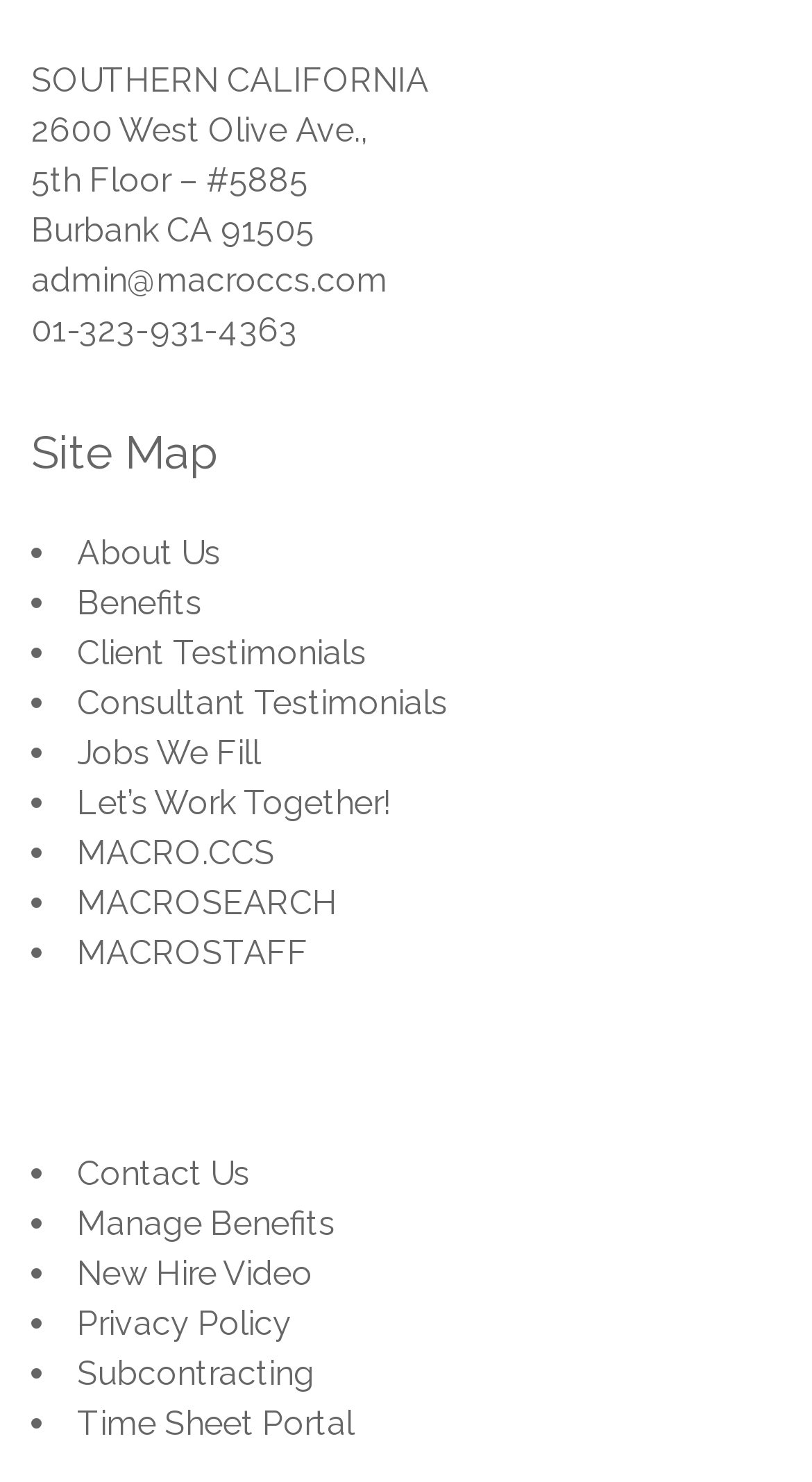Answer the following query concisely with a single word or phrase:
What is the phone number of the company?

01-323-931-4363